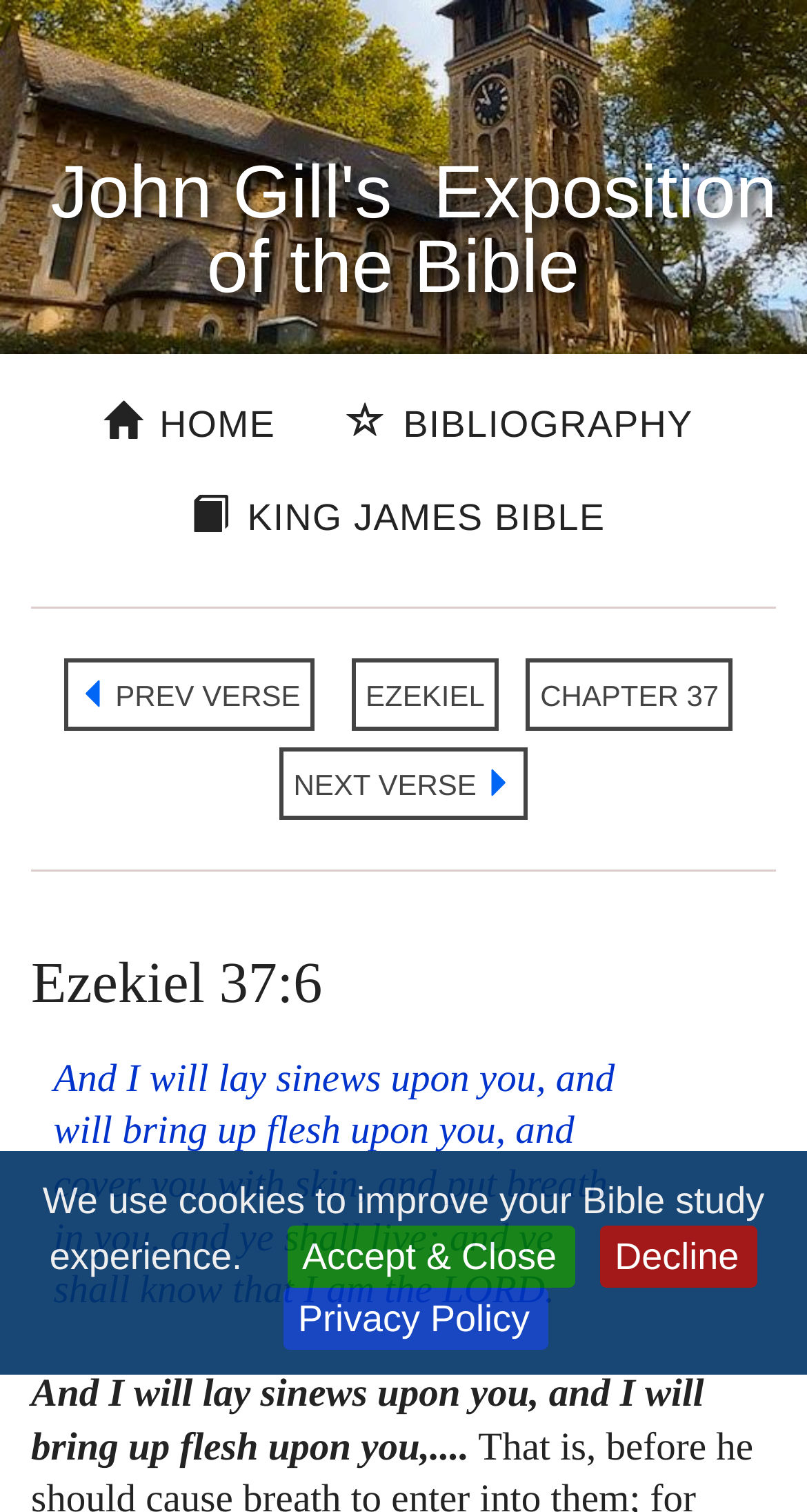Please determine the heading text of this webpage.

 John Gill's  Exposition of the Bible 